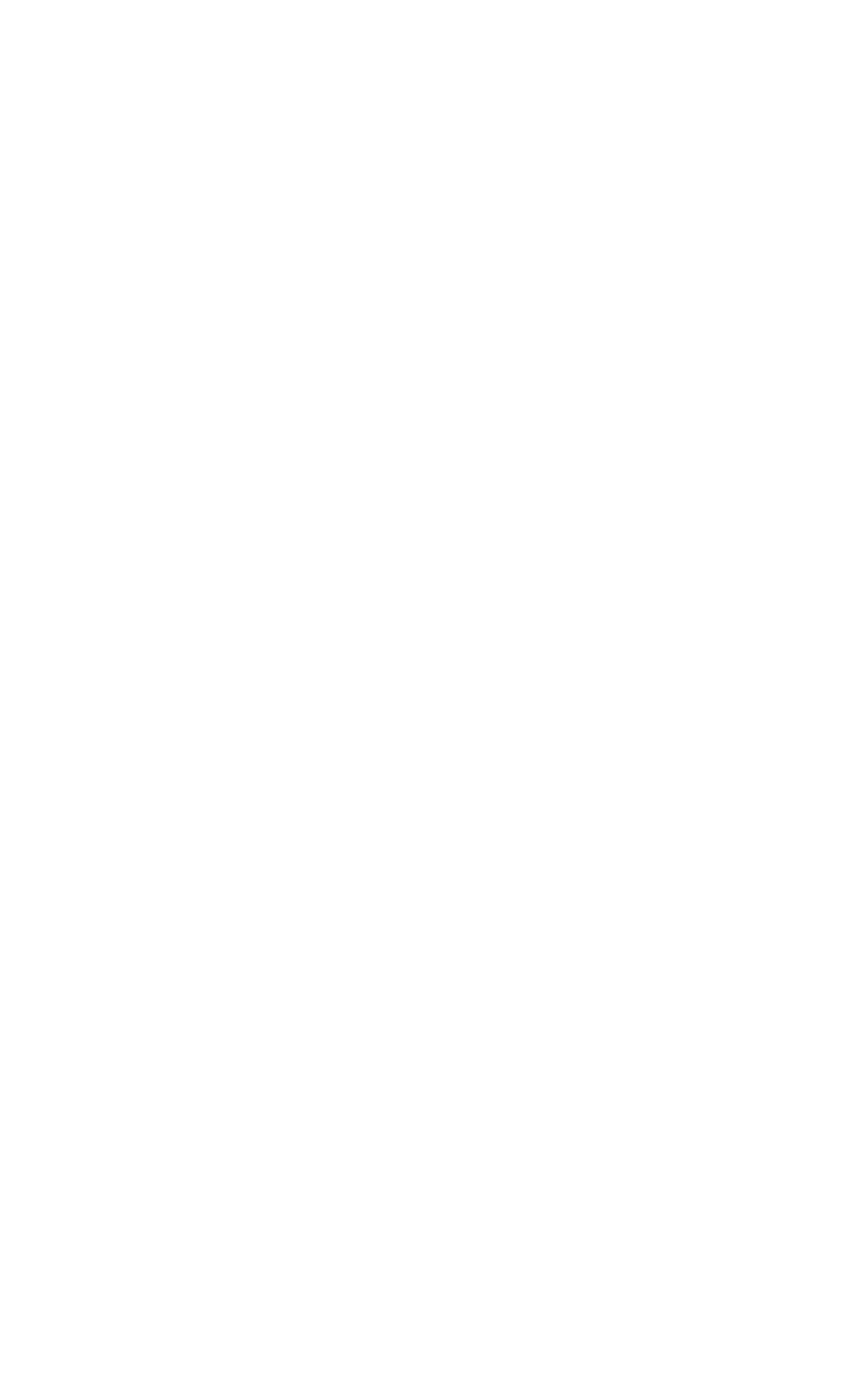Using the element description provided, determine the bounding box coordinates in the format (top-left x, top-left y, bottom-right x, bottom-right y). Ensure that all values are floating point numbers between 0 and 1. Element description: Privacy Policy

[0.349, 0.828, 0.651, 0.865]